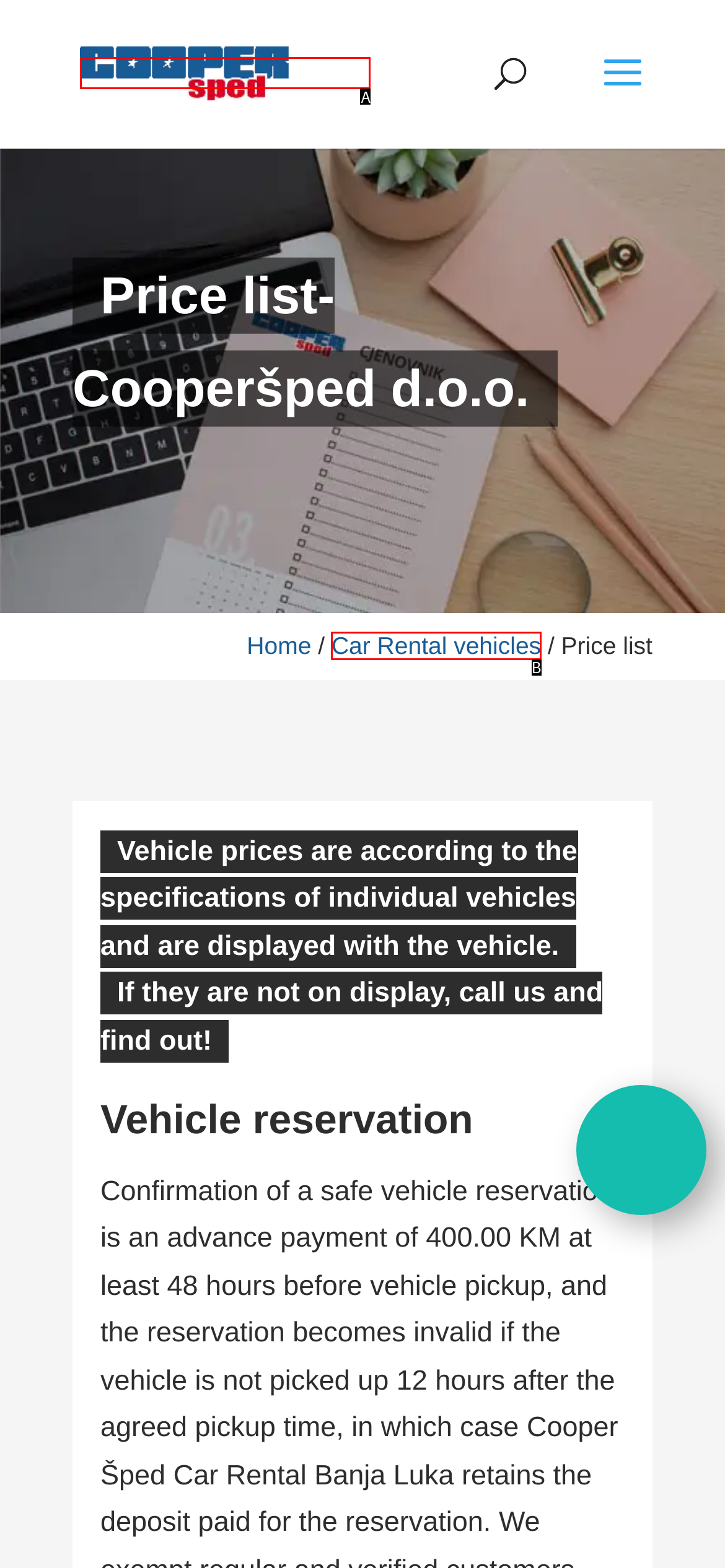Identify the HTML element that corresponds to the description: Car Rental vehicles Provide the letter of the matching option directly from the choices.

B